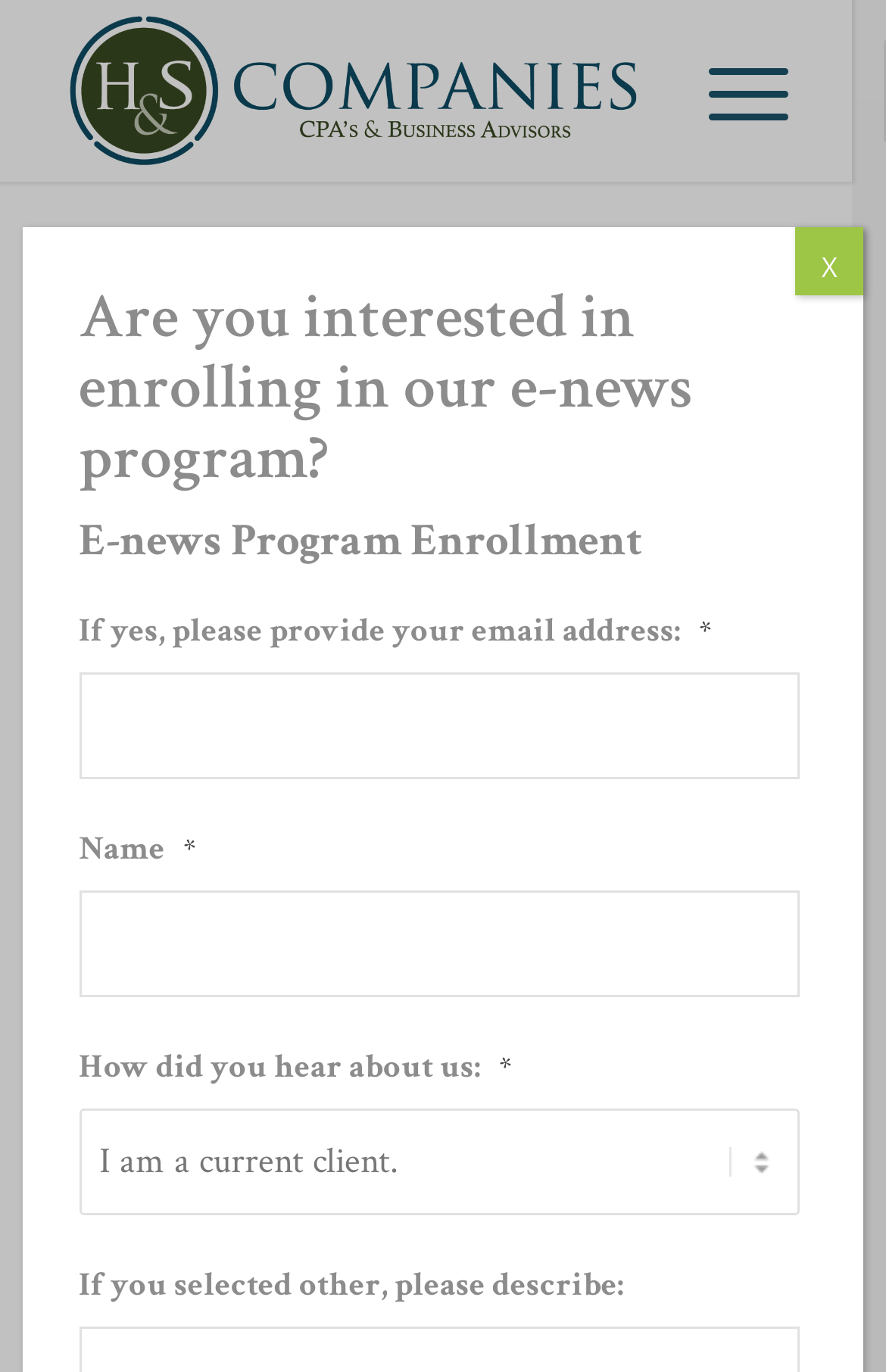Elaborate on the information and visuals displayed on the webpage.

The webpage appears to be an article or blog post from H&S Companies, with a focus on tax-related information. At the top of the page, there is a logo of H&S Companies, accompanied by a link to the company's website. Next to the logo, there is a menu item labeled "Menu".

Below the logo and menu, there is a header section that spans almost the entire width of the page. The header section contains the title of the article, "IRS has begun reviewing tax returns for unemployment compensation exclusion", which is a prominent heading. Below the title, there is a timestamp indicating that the article was published on May 18, 2021. The timestamp is followed by a category label "Uncategorized" and an author name "Stephanie Hendon".

On the left side of the page, there is a section that appears to be a call-to-action or a form for enrolling in an e-news program. This section contains a heading "Are you interested in enrolling in our e-news program?" and a subheading "E-news Program Enrollment". Below the headings, there are several form fields, including a required email address field, a required name field, and a combobox for selecting how the user heard about the company. There is also a text field for providing additional information if the user selected "other" as an option.

At the top-right corner of the page, there is a button labeled "Close", which likely closes a popup or a modal window. The button contains an "X" symbol, indicating that it is a close button.

Overall, the webpage appears to be a informative article or blog post with a focus on tax-related information, accompanied by a call-to-action for enrolling in an e-news program.